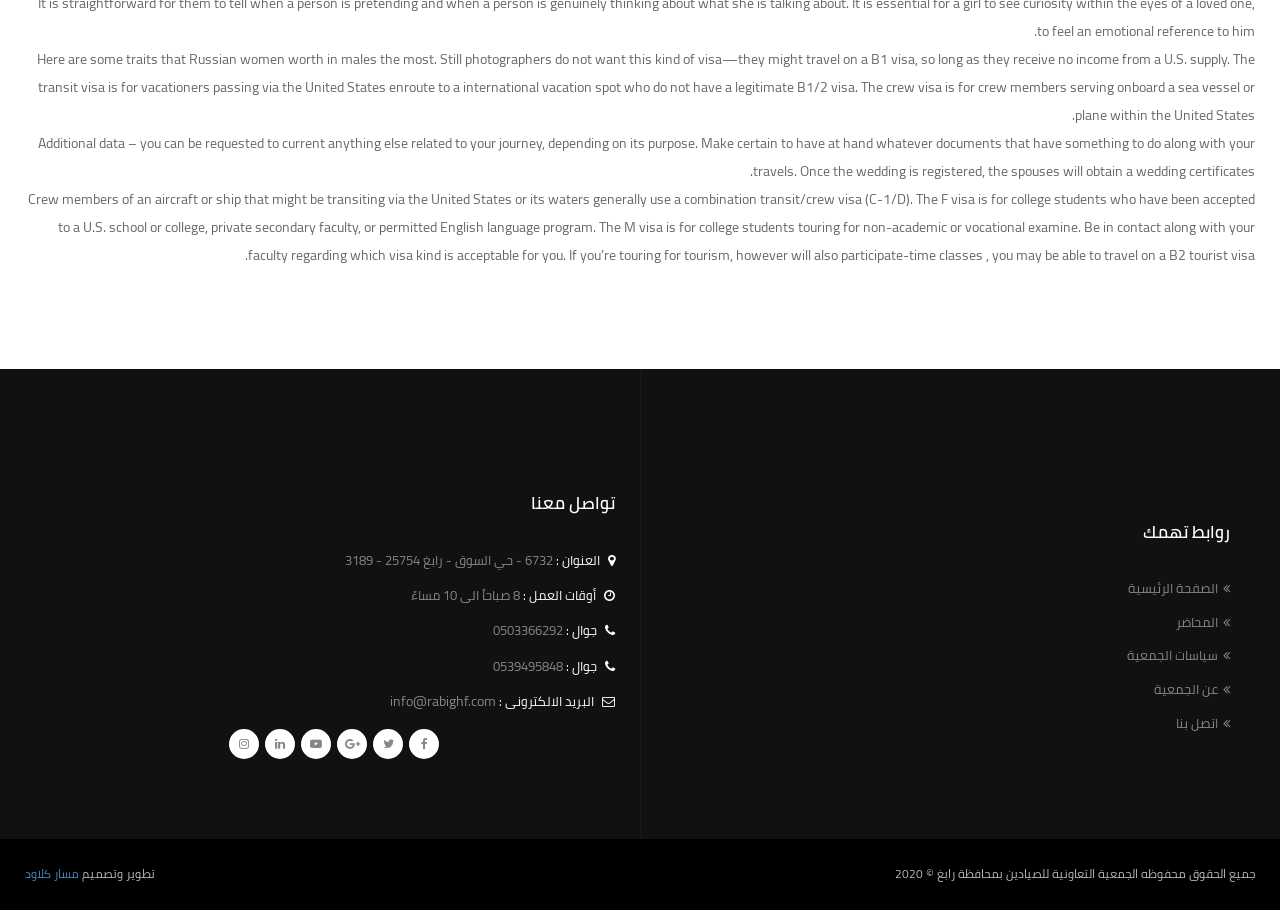What type of visa is for students who have been accepted to a U.S. school or college?
Provide a fully detailed and comprehensive answer to the question.

According to the text, 'The F visa is for students who have been accepted to a U.S. school or college, private secondary school, or permitted English language program.'